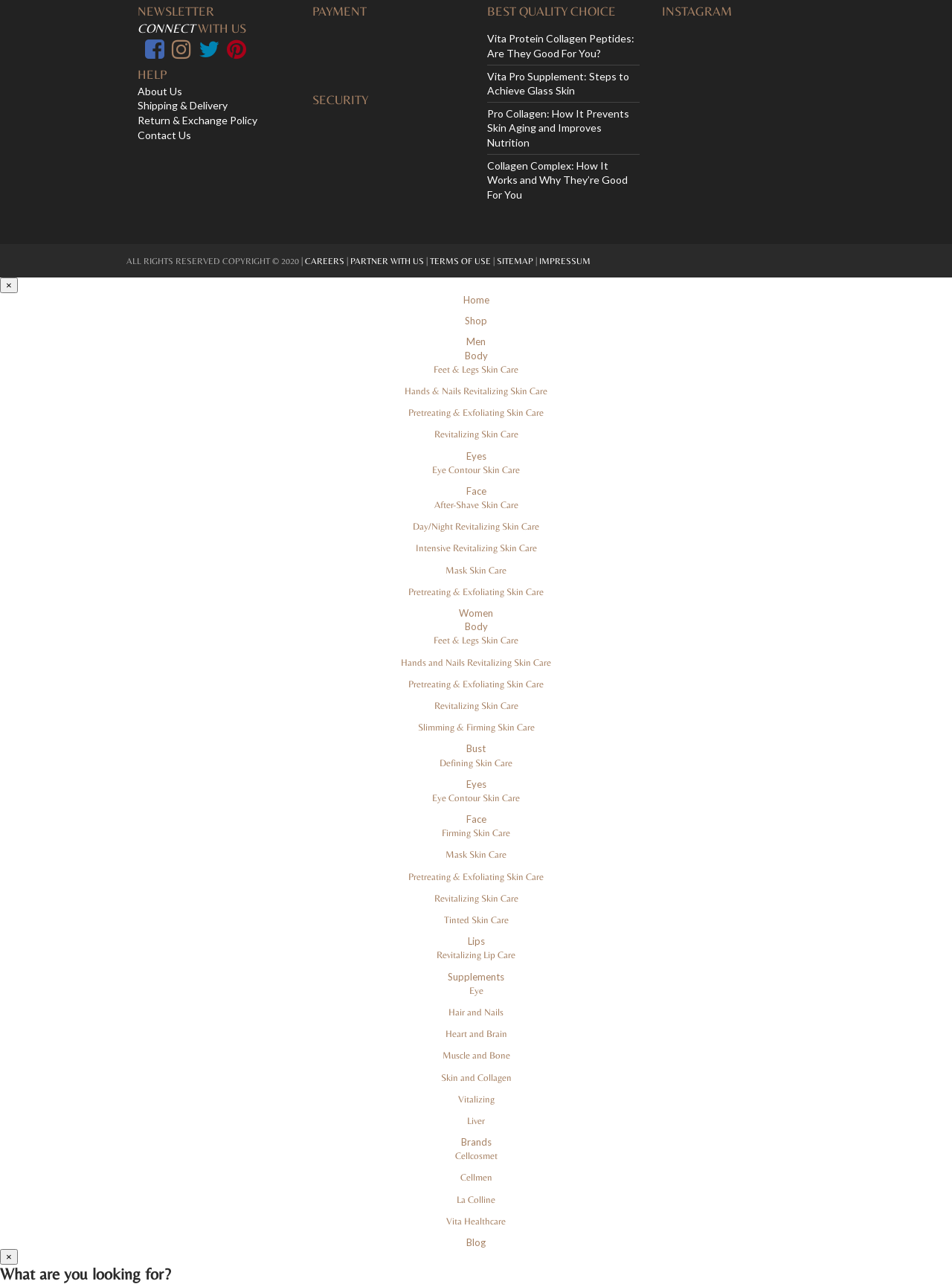Can you find the bounding box coordinates of the area I should click to execute the following instruction: "Follow on Instagram"?

[0.695, 0.039, 0.773, 0.049]